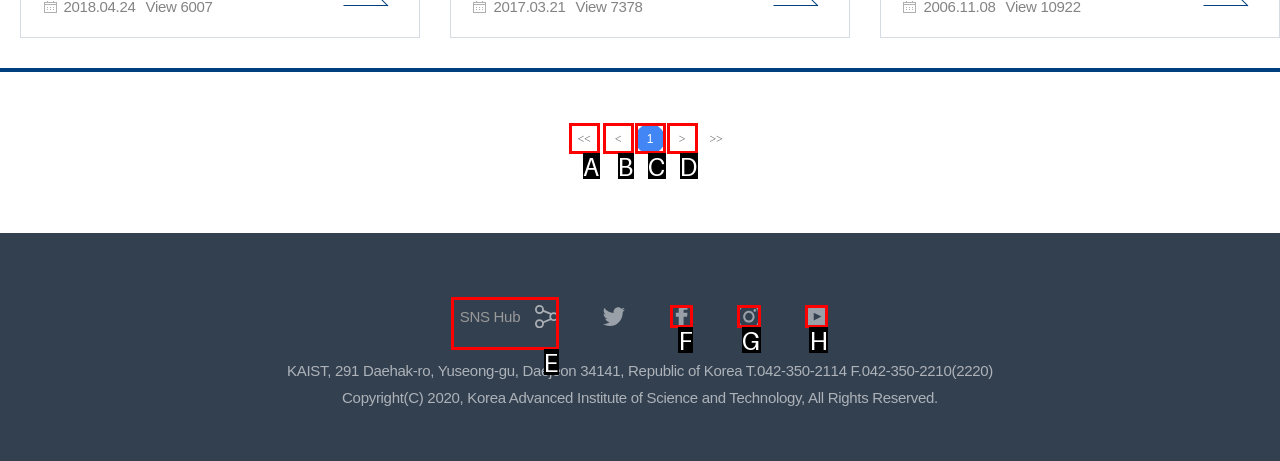Given the instruction: visit SNS Hub, which HTML element should you click on?
Answer with the letter that corresponds to the correct option from the choices available.

E